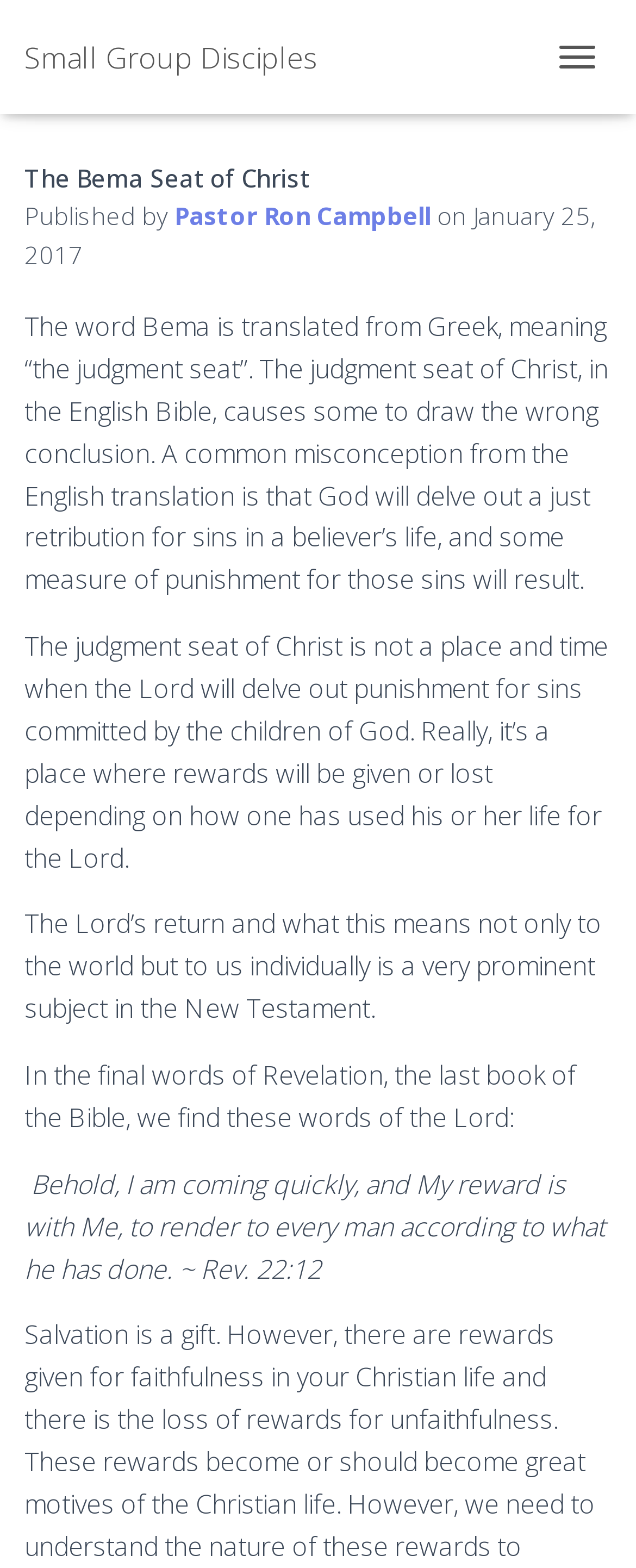Given the element description Toggle Navigation, identify the bounding box coordinates for the UI element on the webpage screenshot. The format should be (top-left x, top-left y, bottom-right x, bottom-right y), with values between 0 and 1.

[0.854, 0.02, 0.962, 0.053]